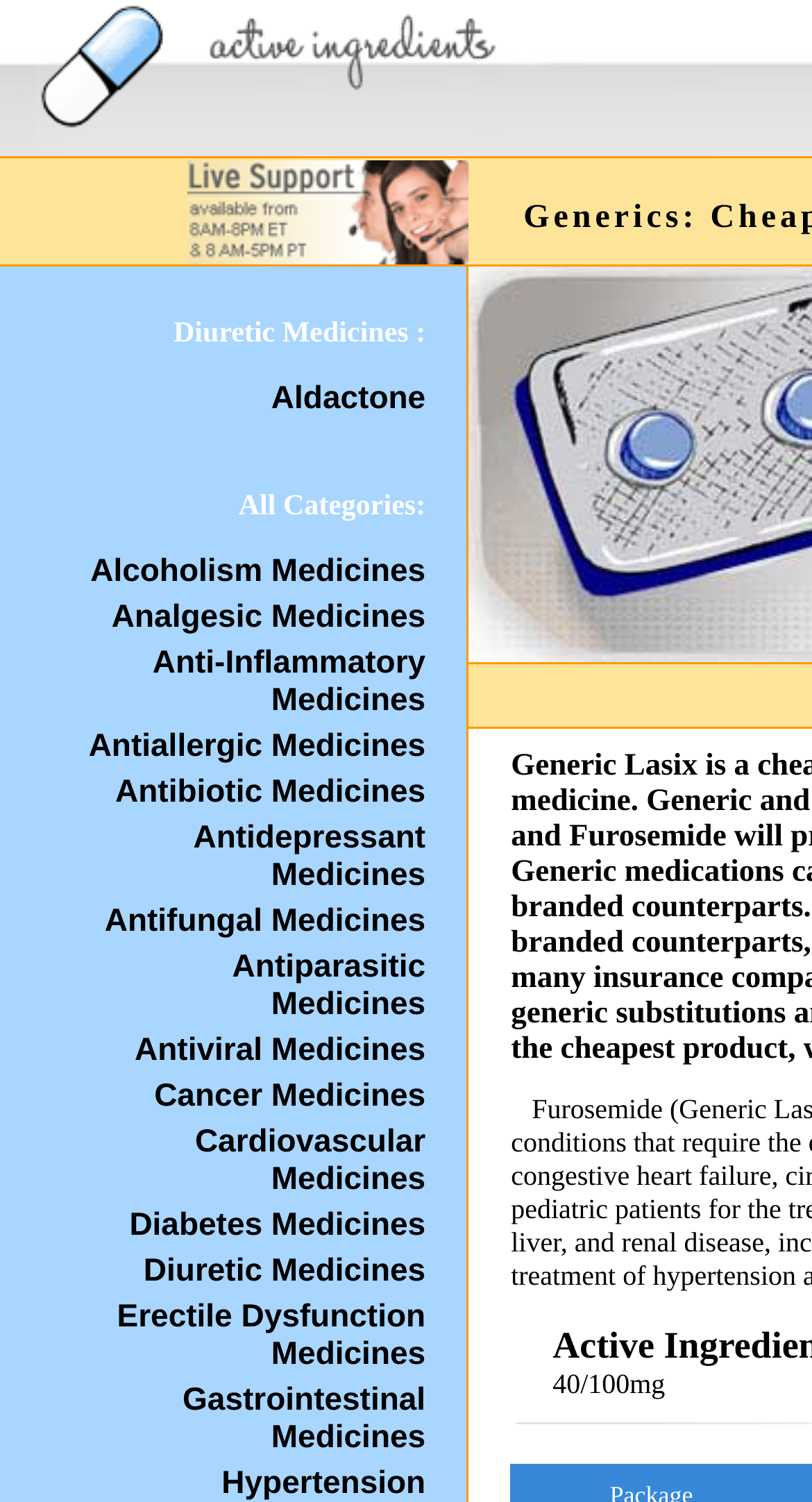What type of medicine is Lasix?
Please provide a detailed answer to the question.

The webpage mentions 'Diuretic Medicines' as a category, and Lasix is listed under it, indicating that Lasix is a type of diuretic medicine.